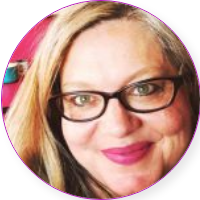What is the dominant color of the background in the image?
Please provide a single word or phrase based on the screenshot.

Soft pink